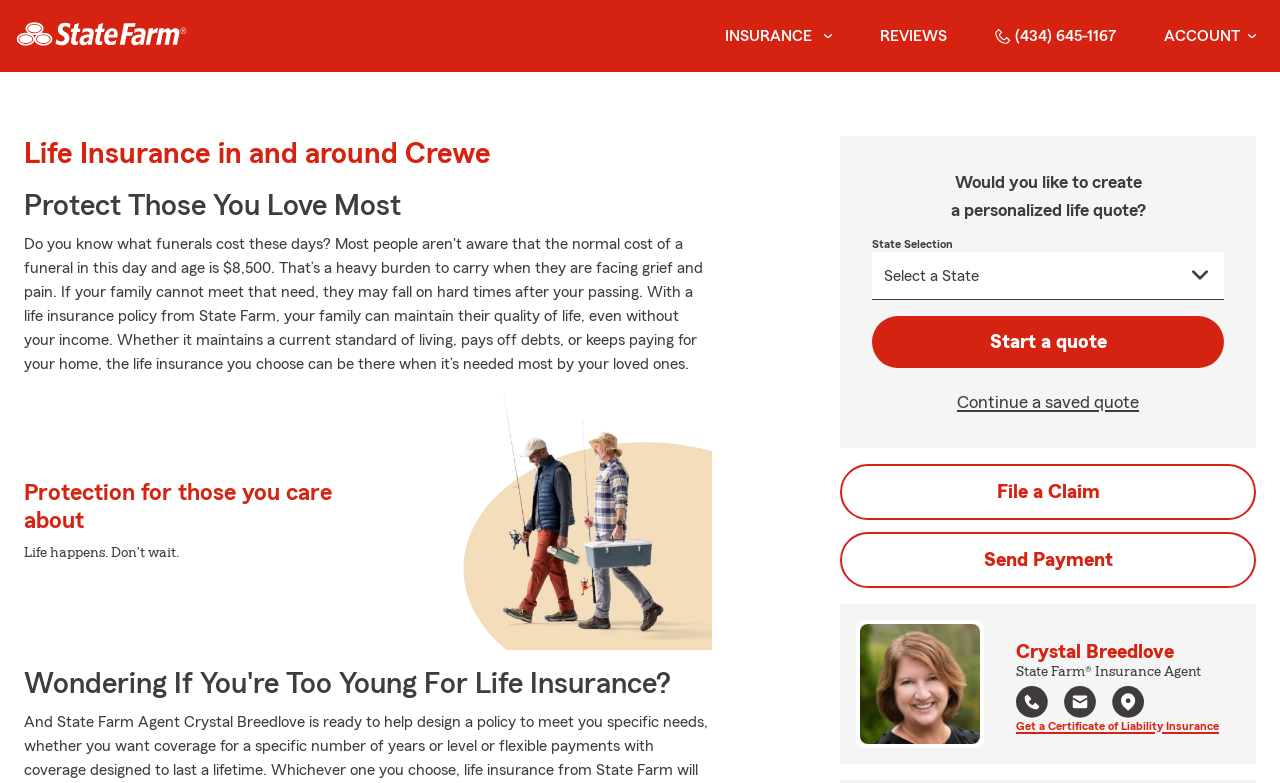Locate the bounding box coordinates of the segment that needs to be clicked to meet this instruction: "Call the agent".

[0.794, 0.875, 0.819, 0.923]